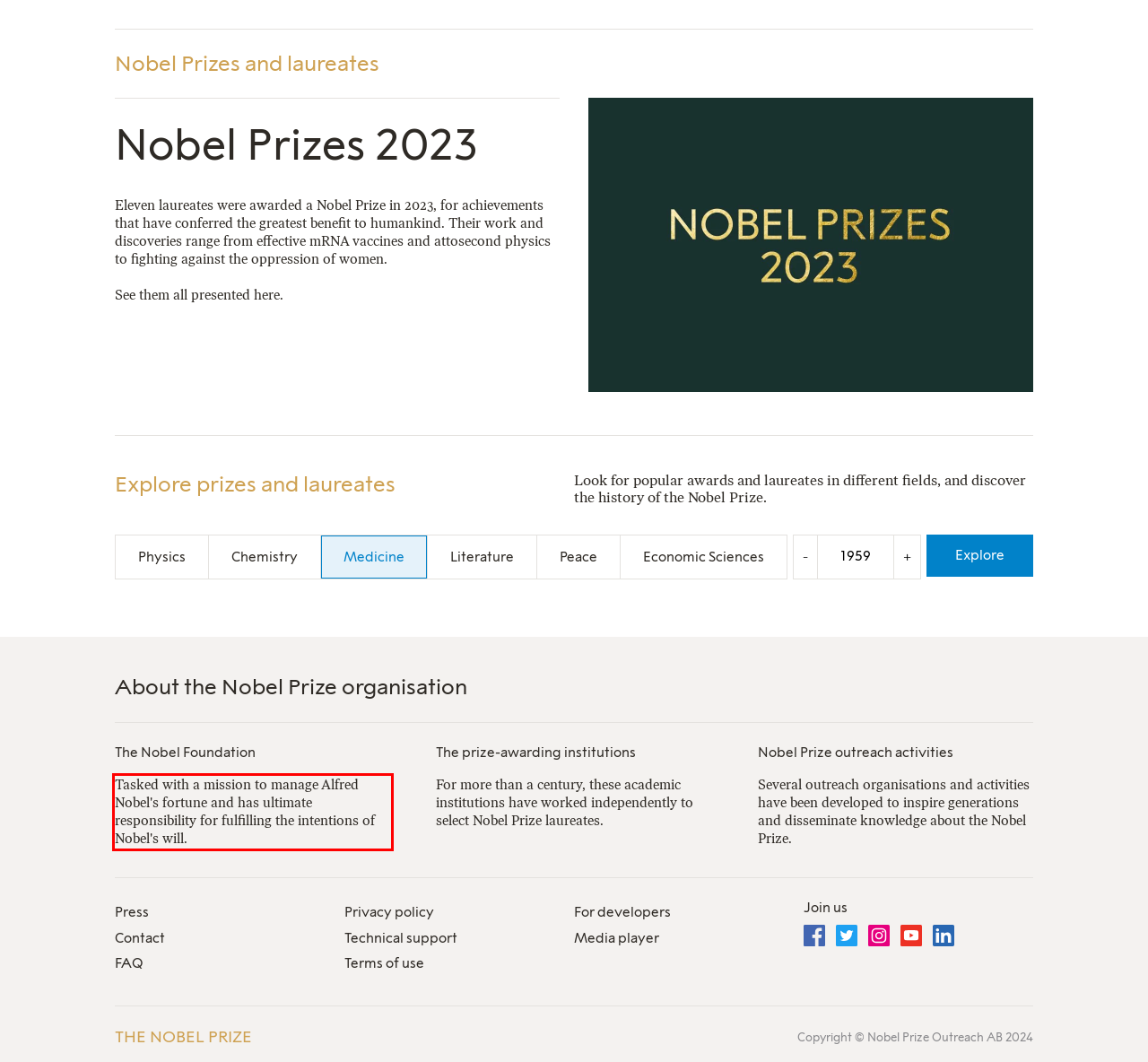You are looking at a screenshot of a webpage with a red rectangle bounding box. Use OCR to identify and extract the text content found inside this red bounding box.

Tasked with a mission to manage Alfred Nobel's fortune and has ultimate responsibility for fulfilling the intentions of Nobel's will.